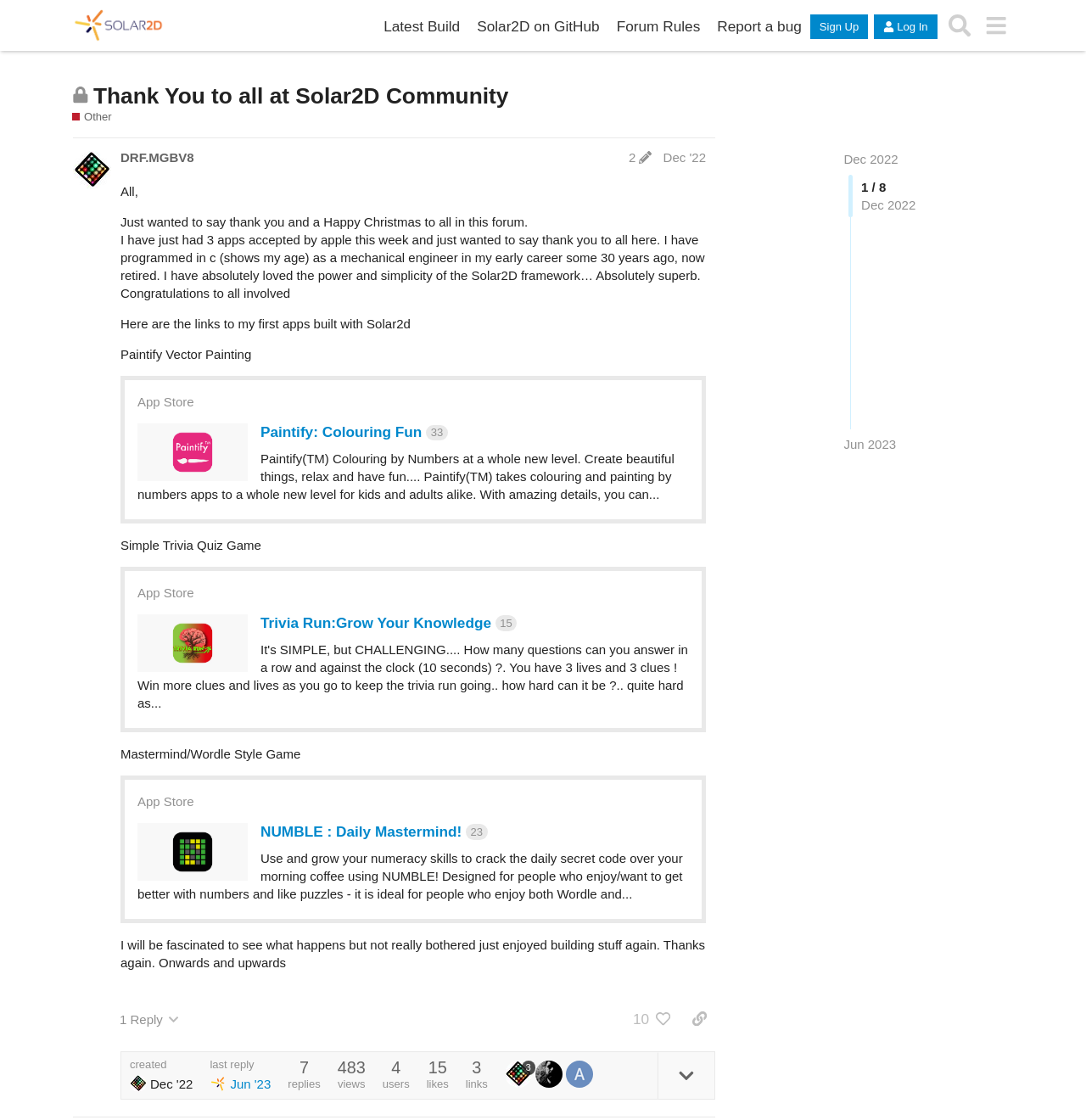Determine the bounding box coordinates of the UI element described below. Use the format (top-left x, top-left y, bottom-right x, bottom-right y) with floating point numbers between 0 and 1: last replyJun '23

[0.193, 0.945, 0.249, 0.976]